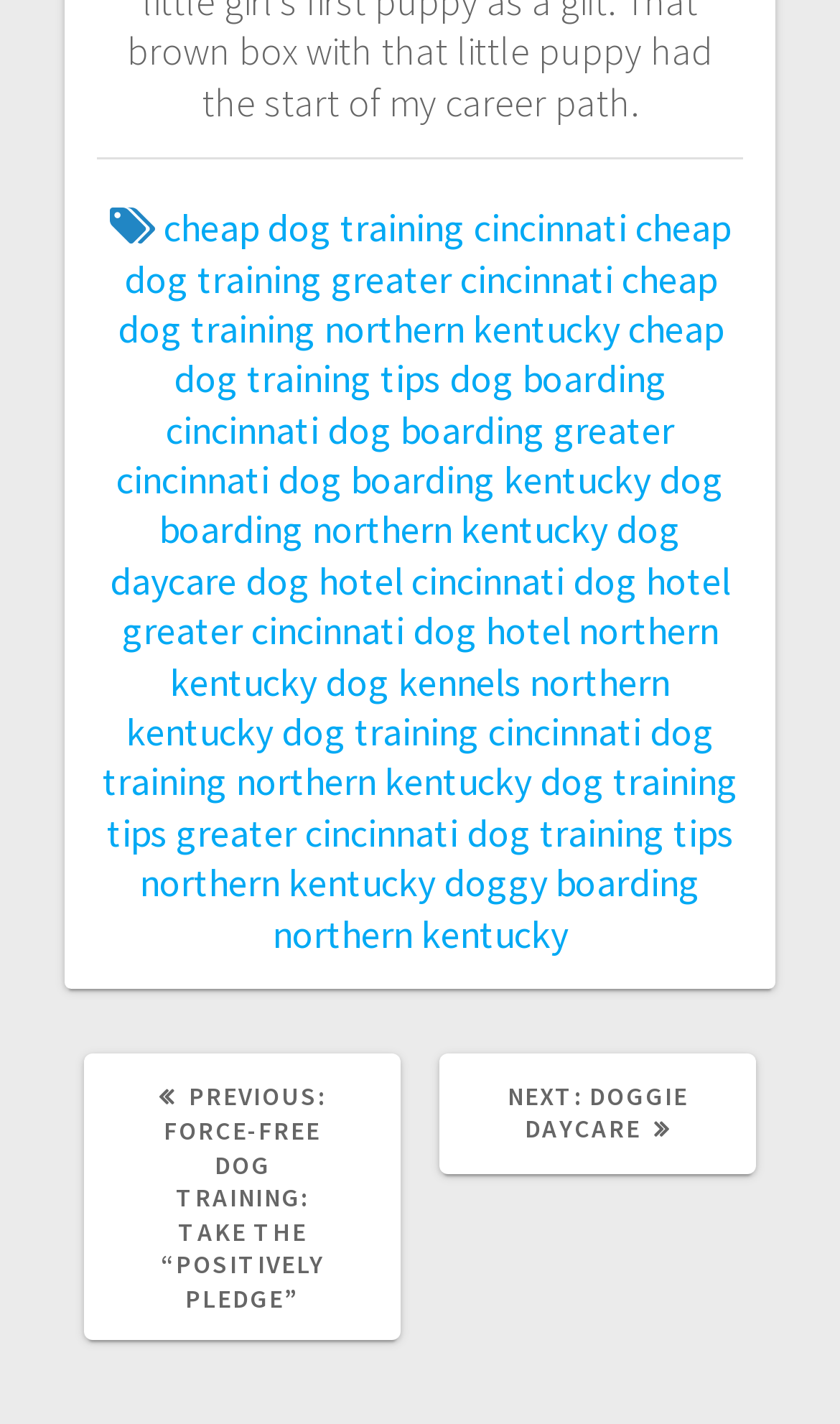Please mark the bounding box coordinates of the area that should be clicked to carry out the instruction: "view dog boarding options".

[0.197, 0.249, 0.794, 0.319]